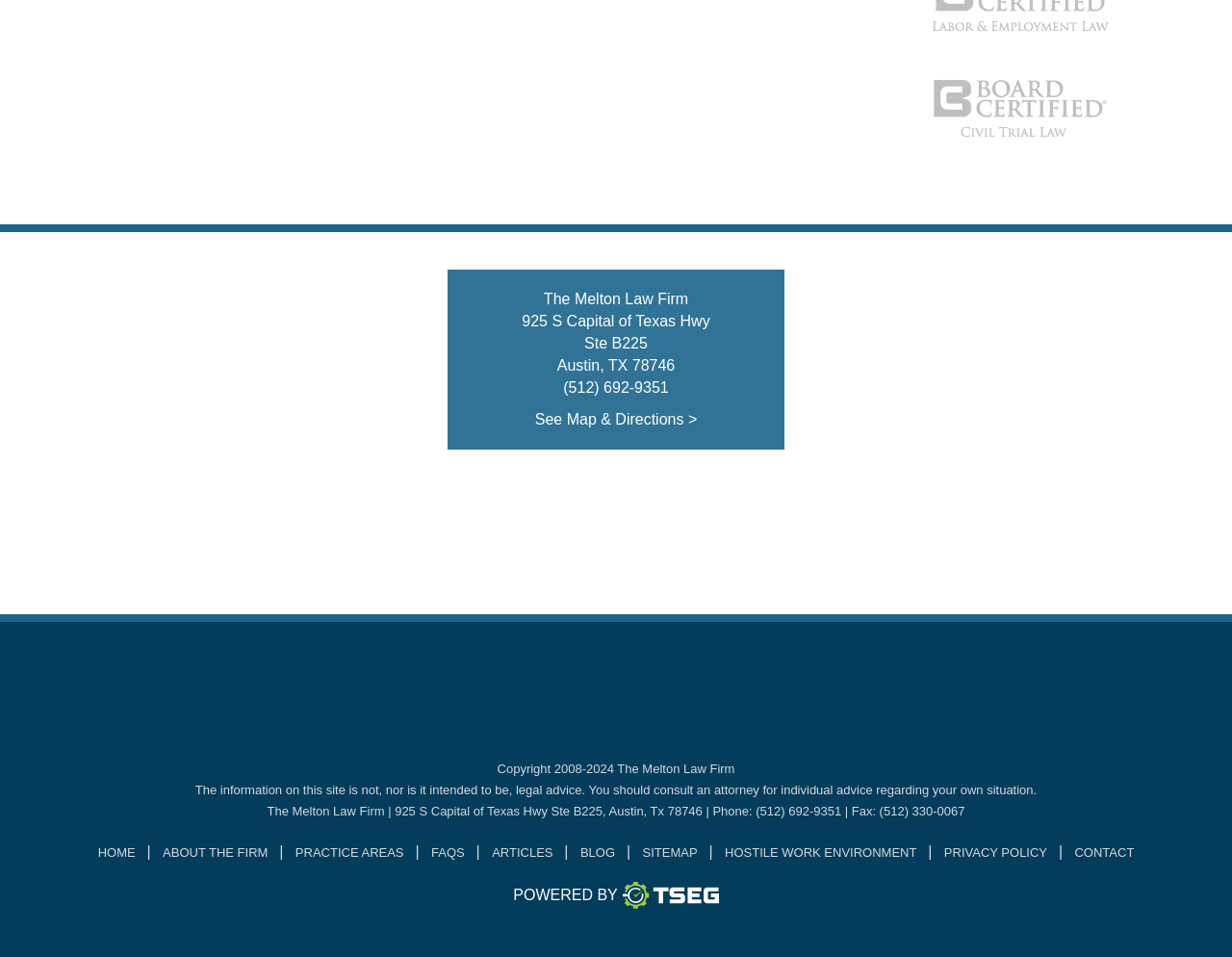Find the bounding box coordinates of the clickable area that will achieve the following instruction: "Learn about the firm's practice areas".

[0.24, 0.882, 0.328, 0.9]